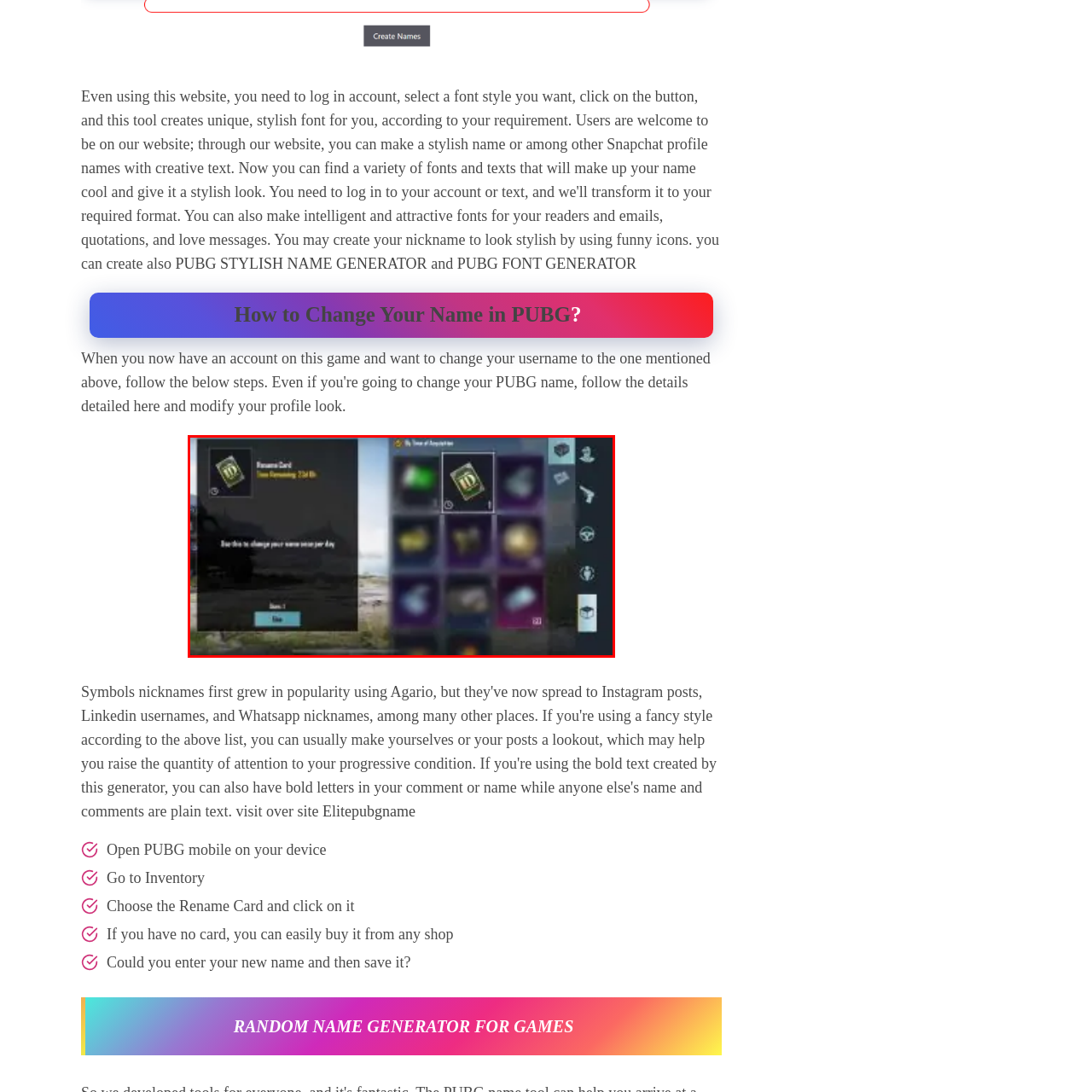What is visible in the background of the user interface?
Refer to the image enclosed in the red bounding box and answer the question thoroughly.

The background of the user interface can be observed to have gamified graphics and a landscape, indicating the game's immersive environment and providing a visually appealing experience for the player.